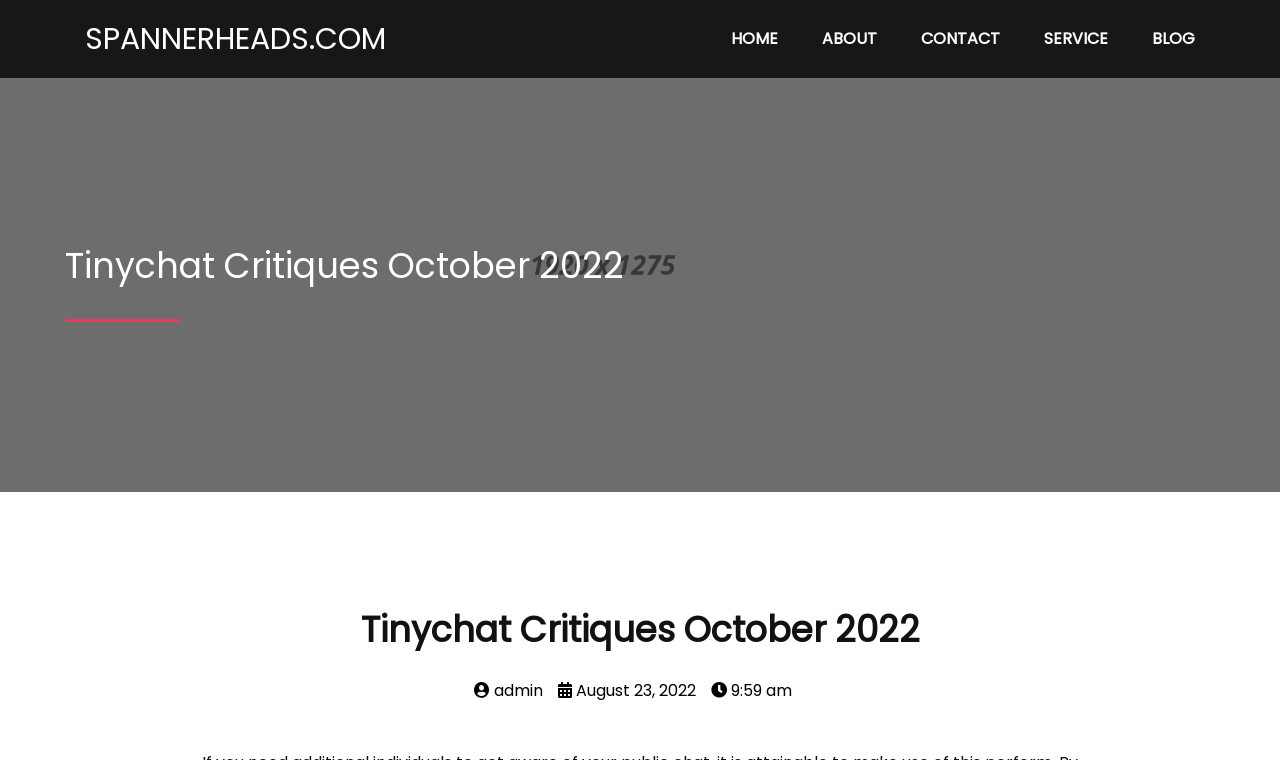Please mark the bounding box coordinates of the area that should be clicked to carry out the instruction: "go to home page".

[0.555, 0.019, 0.623, 0.083]